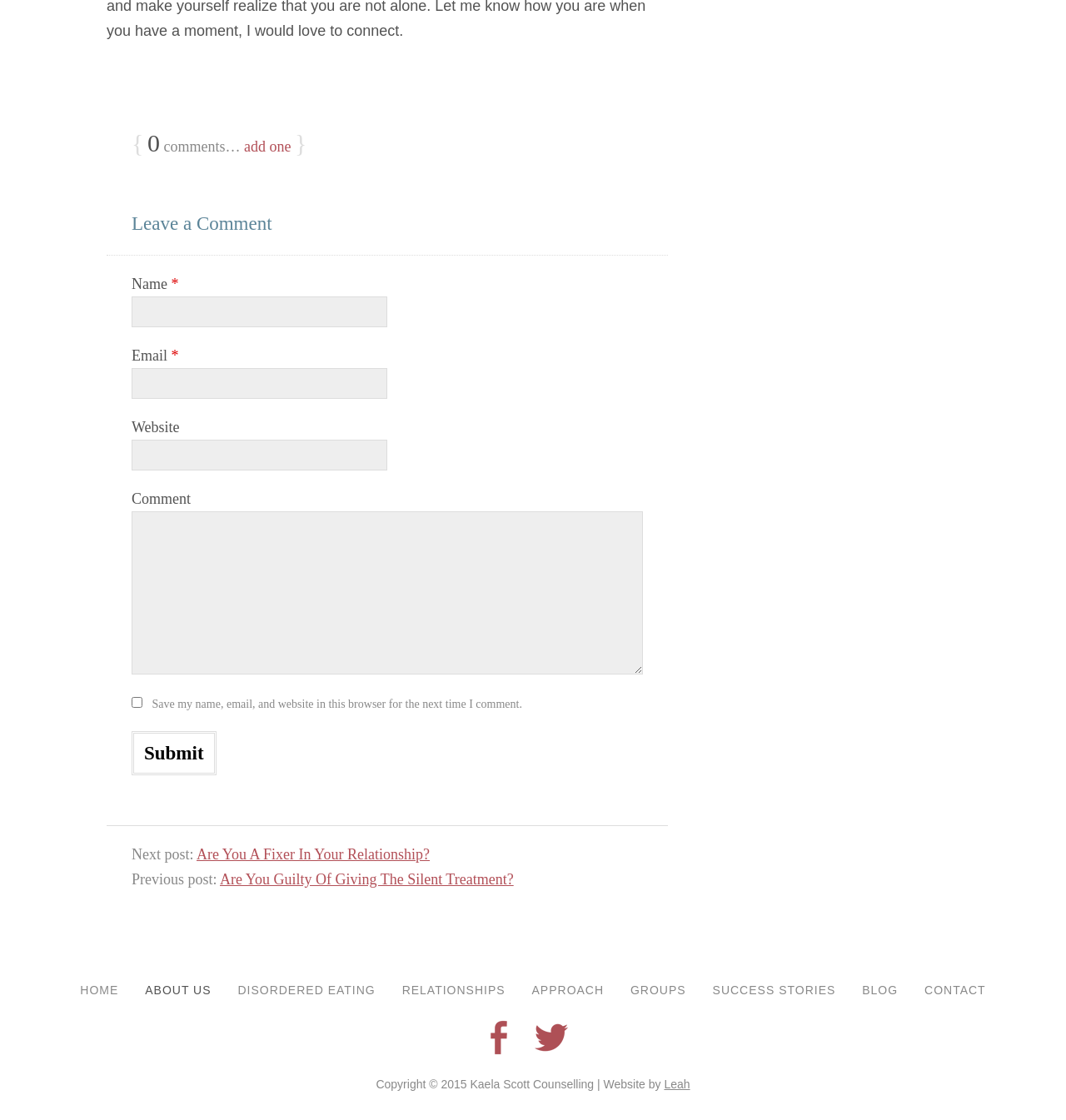Using the element description provided, determine the bounding box coordinates in the format (top-left x, top-left y, bottom-right x, bottom-right y). Ensure that all values are floating point numbers between 0 and 1. Element description: parent_node: Website name="url"

[0.123, 0.393, 0.363, 0.42]